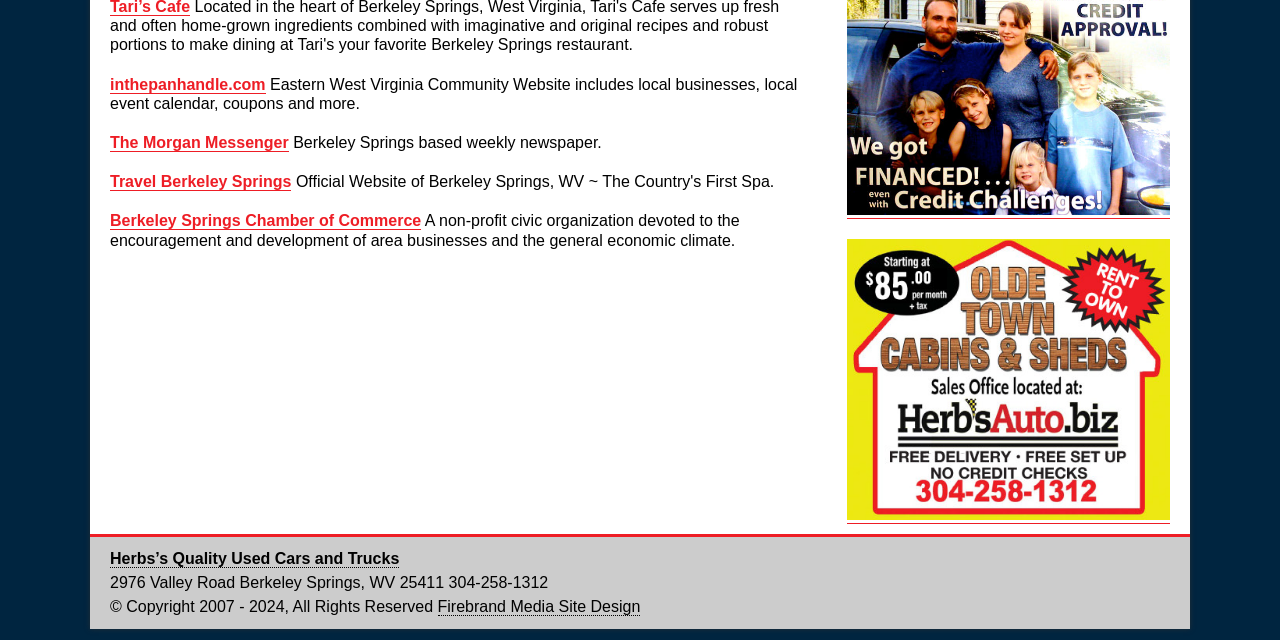Identify the coordinates of the bounding box for the element described below: "Education in WA". Return the coordinates as four float numbers between 0 and 1: [left, top, right, bottom].

None